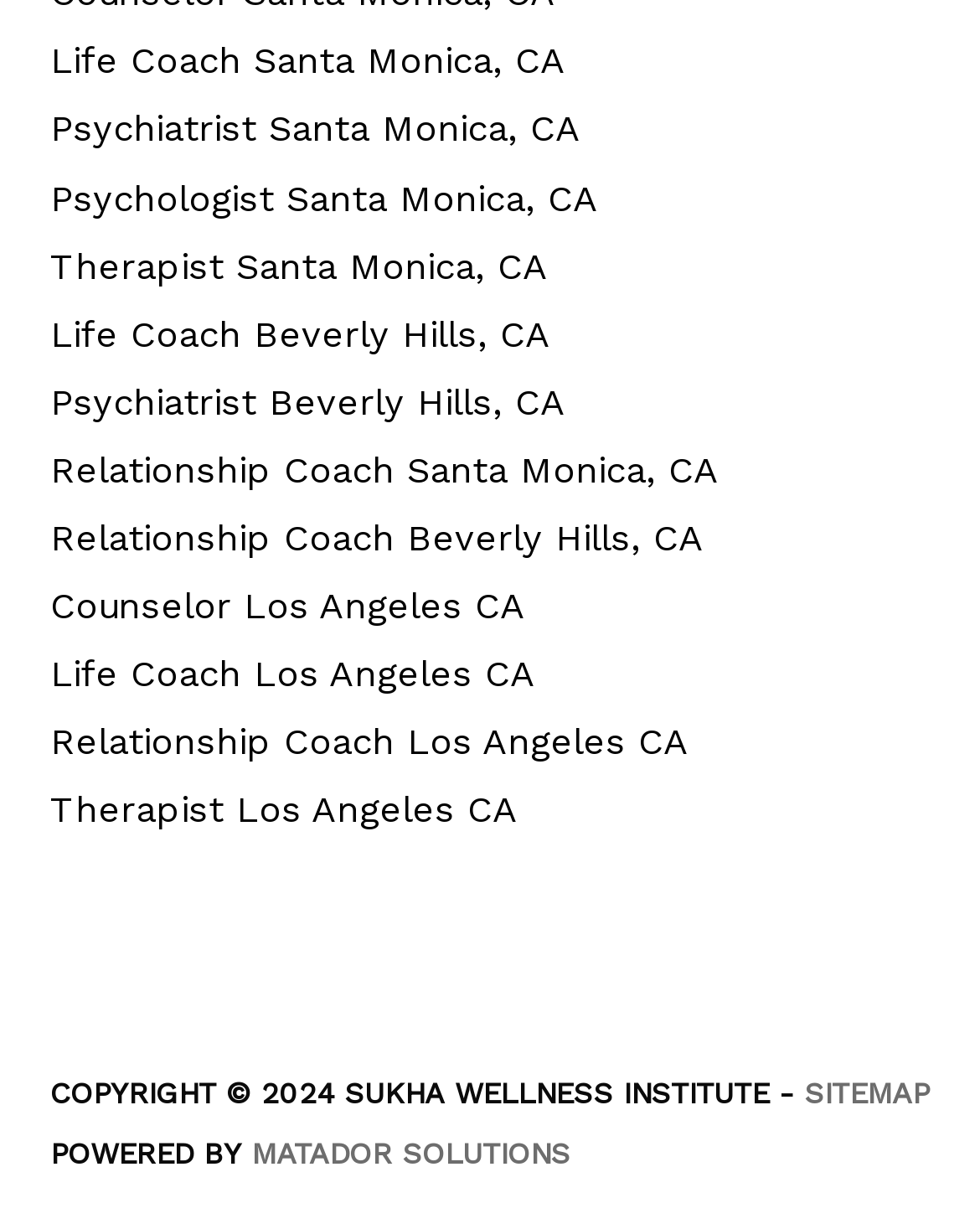Find the bounding box coordinates of the area to click in order to follow the instruction: "check Relationship Coach Los Angeles CA".

[0.051, 0.585, 0.703, 0.622]